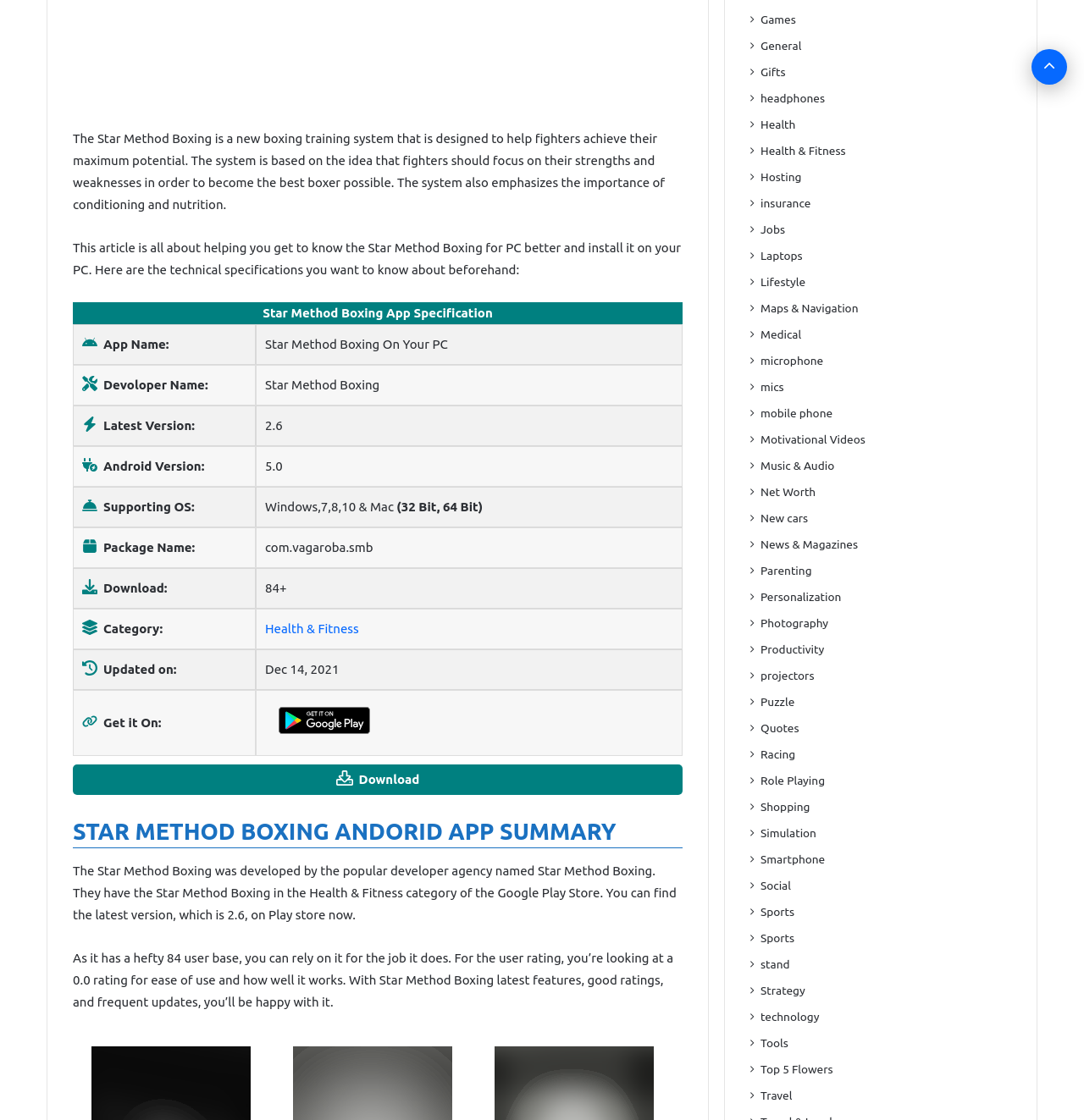Use a single word or phrase to answer this question: 
What is the supporting OS for the app?

Windows,7,8,10 & Mac (32 Bit, 64 Bit)